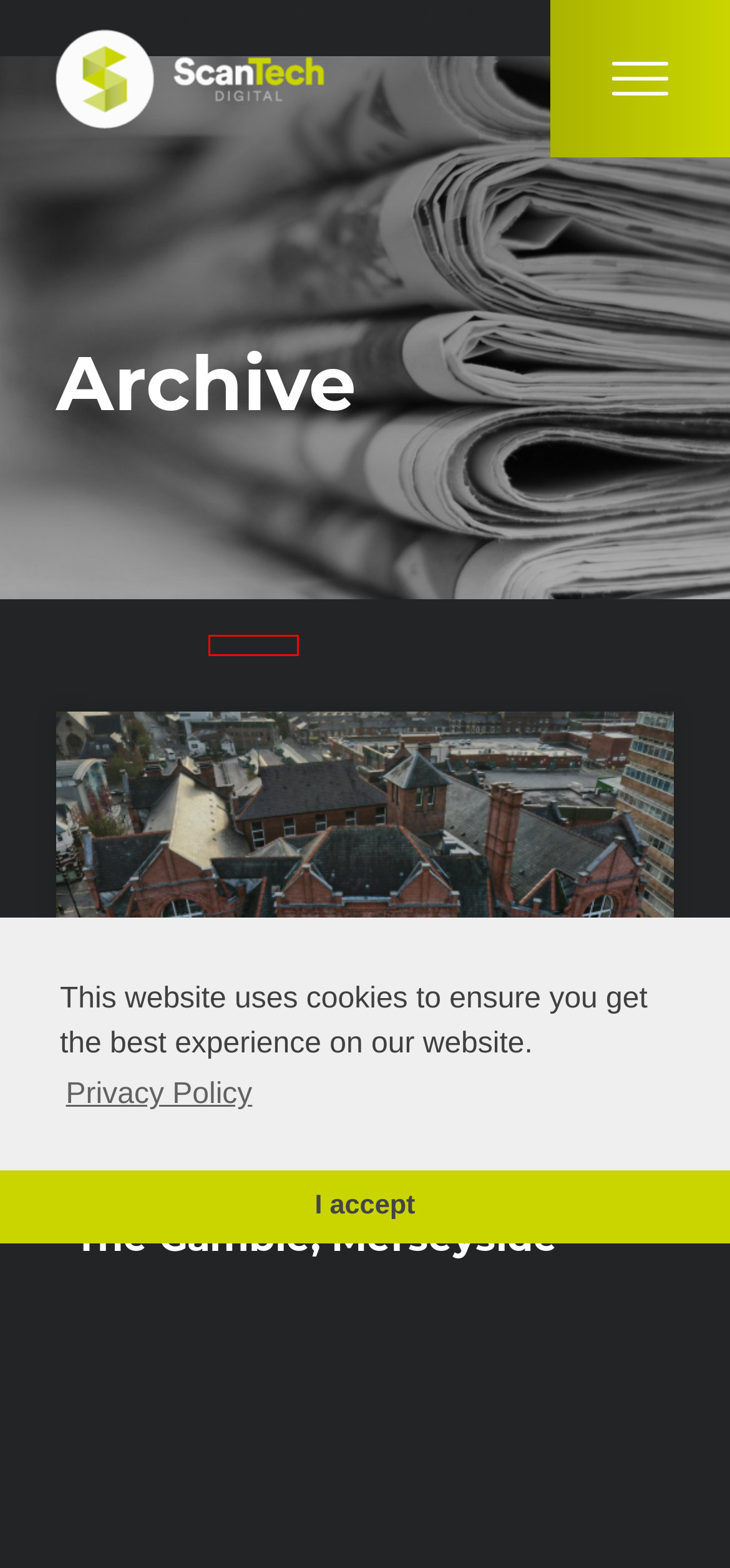Look at the screenshot of a webpage, where a red bounding box highlights an element. Select the best description that matches the new webpage after clicking the highlighted element. Here are the candidates:
A. Contact ScanTech Digital
B. Culture & Heritage - ScanTech Digital
C. Virtual Operations and Maintenance Manuals - ScanTech Digital
D. Retail and Hospitality - ScanTech Digital
E. The Gamble, Merseyside - ScanTech Digital
F. Terms and Conditions - ScanTech Digital
G. News - ScanTech Digital
H. Model Validation Services - ScanTech Digital Birmingham

C